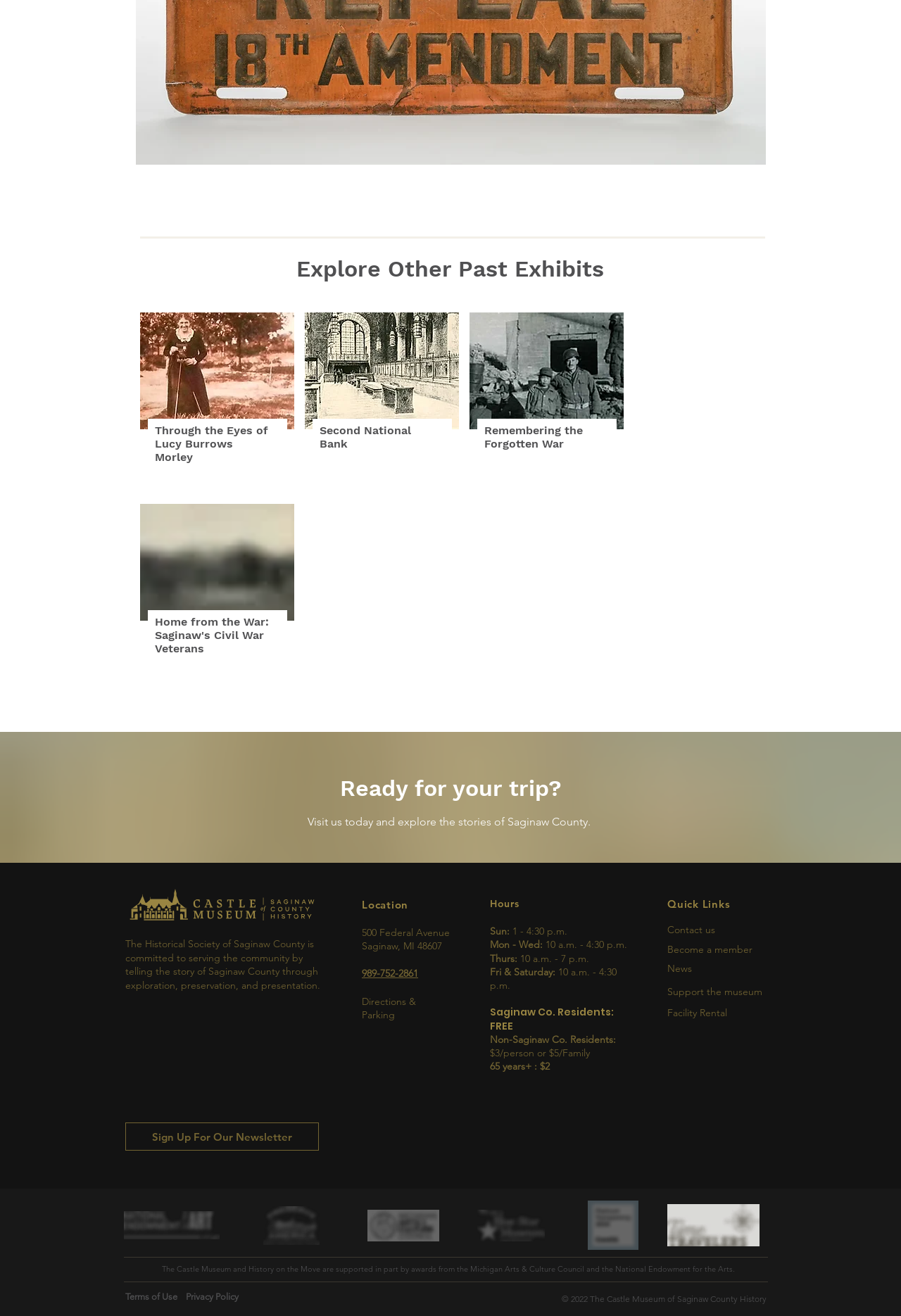What are the hours of operation on Sundays?
Using the image, provide a concise answer in one word or a short phrase.

1 - 4:30 p.m.